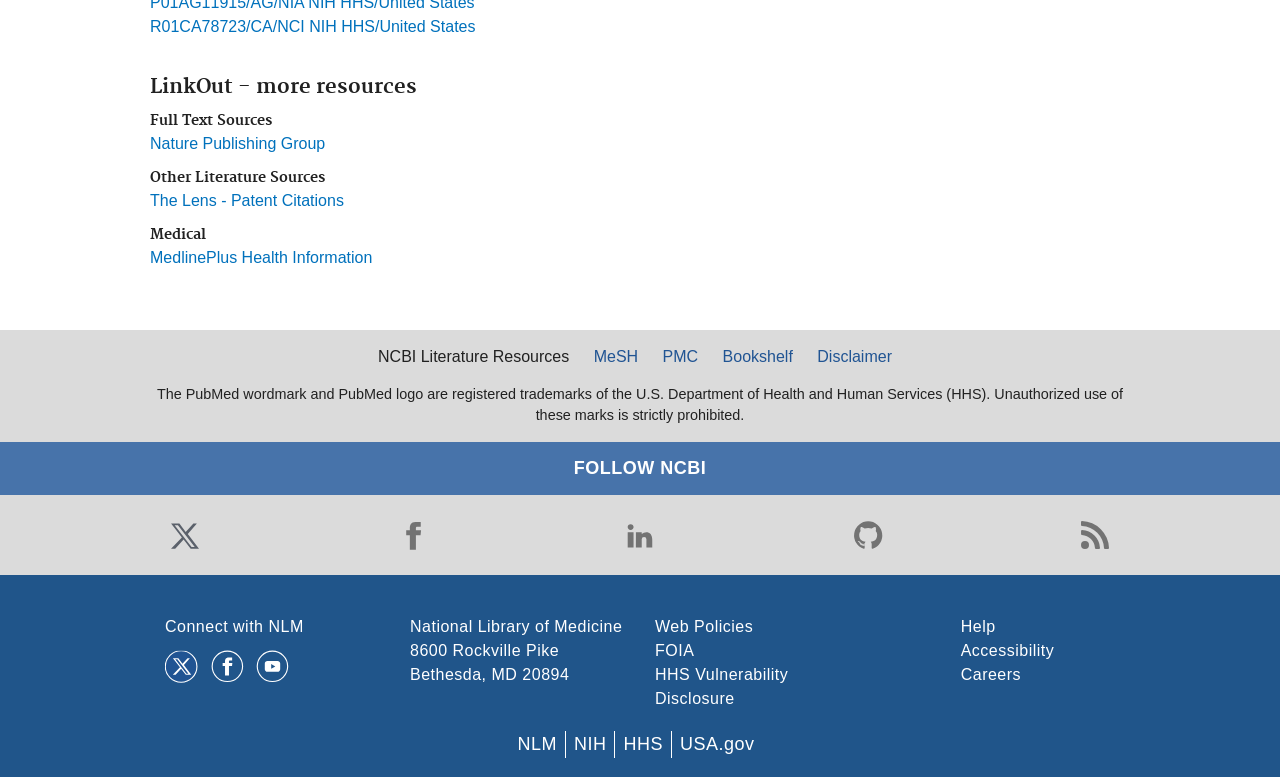Please provide a brief answer to the following inquiry using a single word or phrase:
How many social media links are there?

5